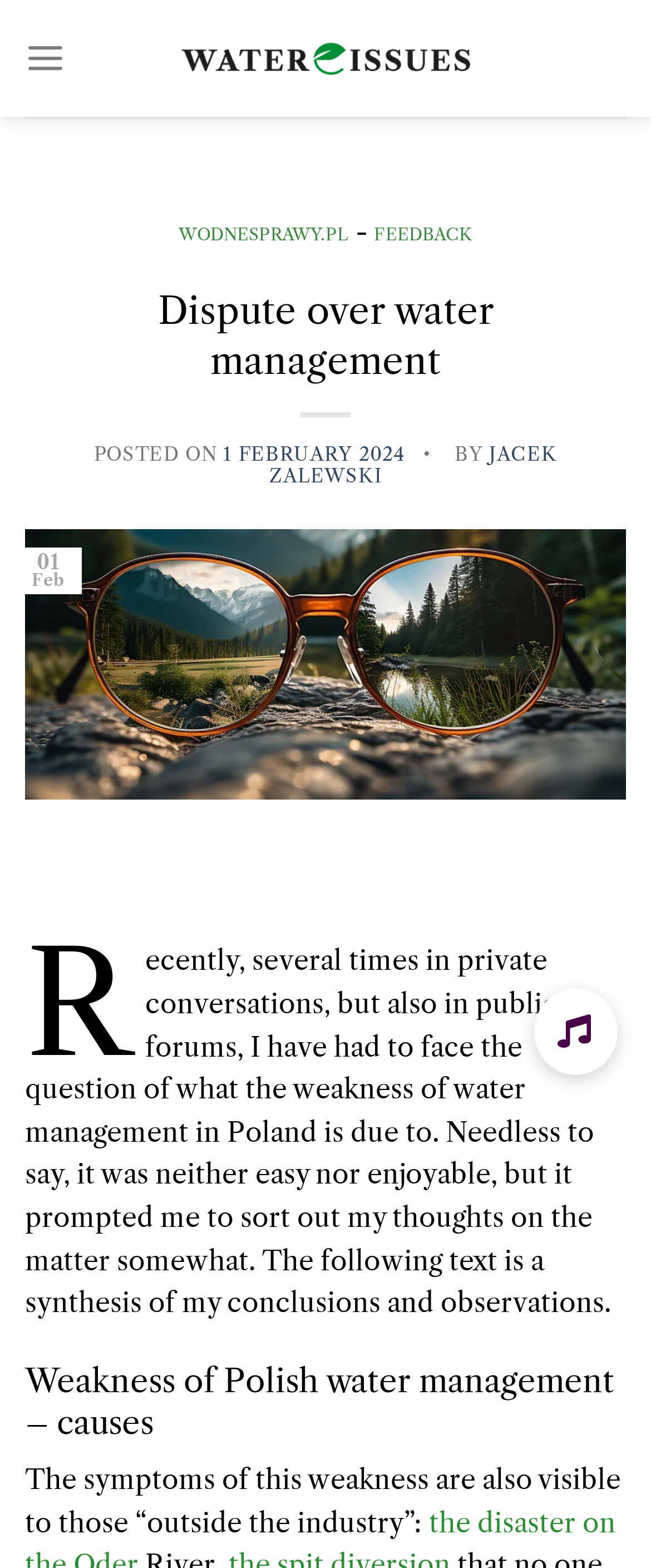What is the date of the post?
Analyze the image and deliver a detailed answer to the question.

The date of the post can be found in the link element with the text '1 FEBRUARY 2024' below the heading 'Dispute over water management'.